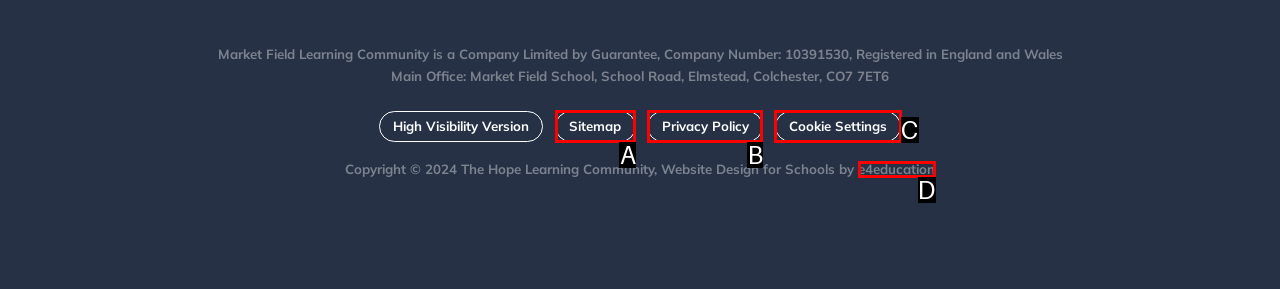Using the description: Privacy Policy, find the HTML element that matches it. Answer with the letter of the chosen option.

B